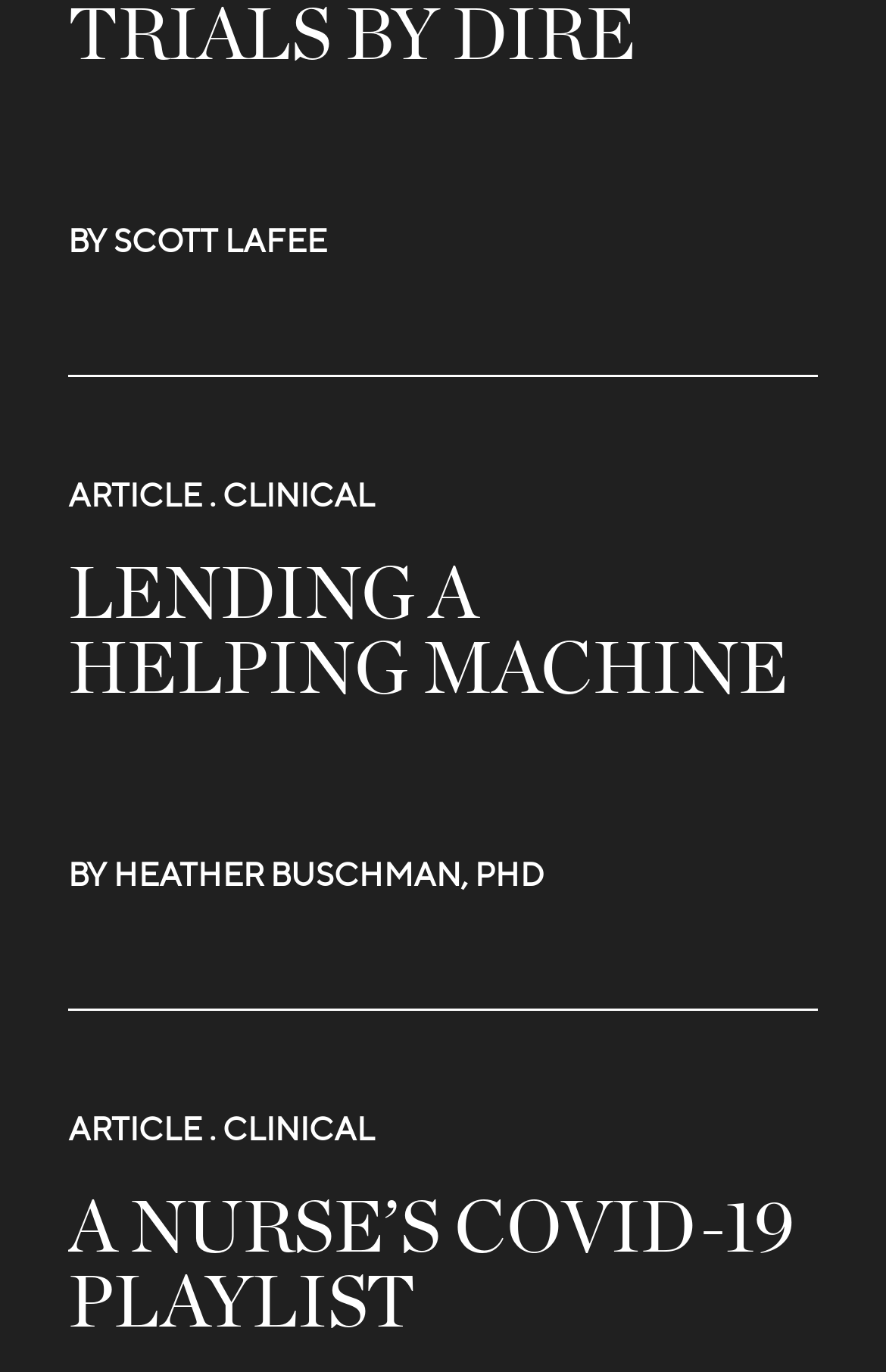What is the title of the book mentioned on the webpage?
Provide a concise answer using a single word or phrase based on the image.

TRIALS BY DIRE